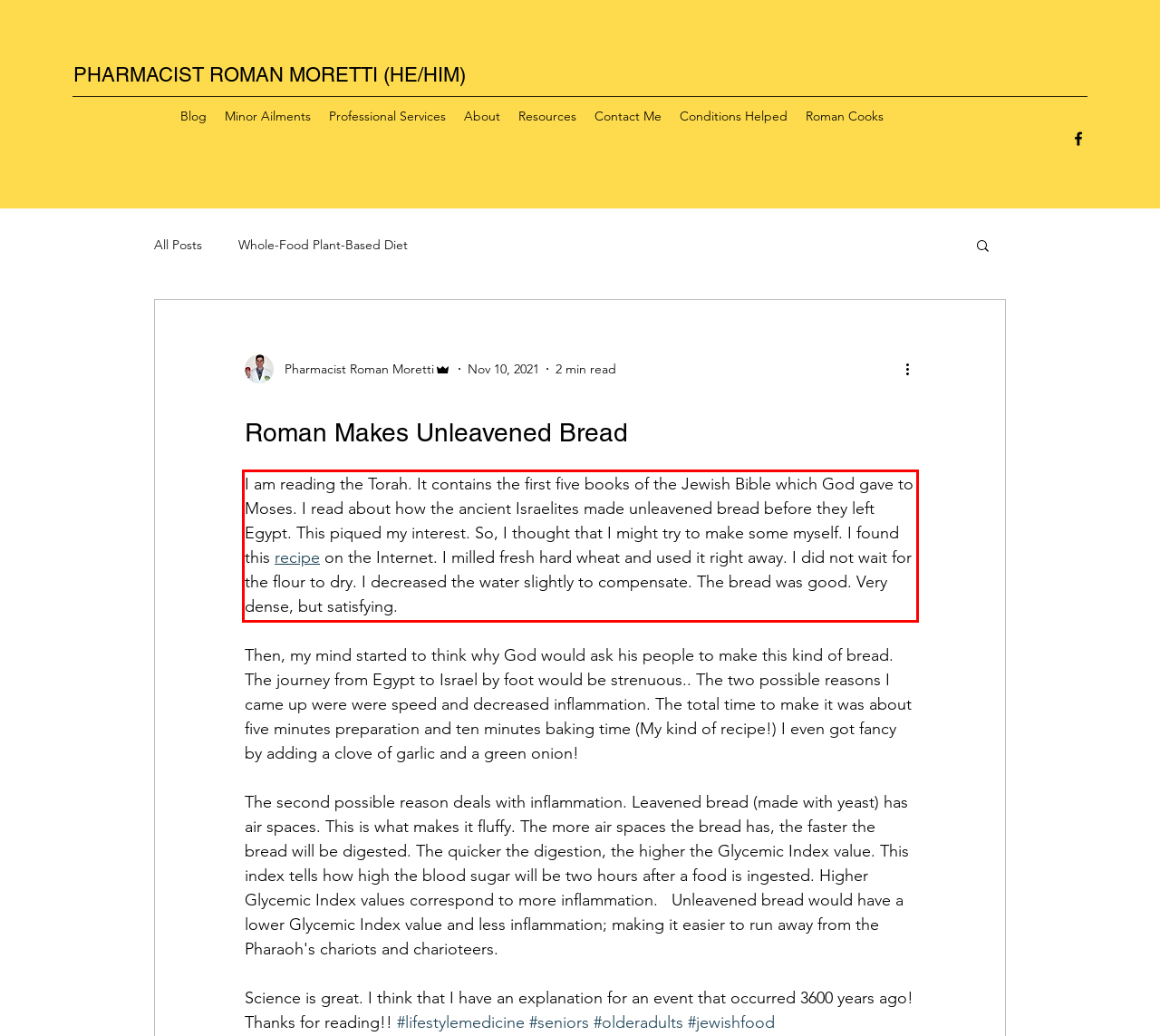Observe the screenshot of the webpage that includes a red rectangle bounding box. Conduct OCR on the content inside this red bounding box and generate the text.

I am reading the Torah. It contains the first five books of the Jewish Bible which God gave to Moses. I read about how the ancient Israelites made unleavened bread before they left Egypt. This piqued my interest. So, I thought that I might try to make some myself. I found this recipe on the Internet. I milled fresh hard wheat and used it right away. I did not wait for the flour to dry. I decreased the water slightly to compensate. The bread was good. Very dense, but satisfying.